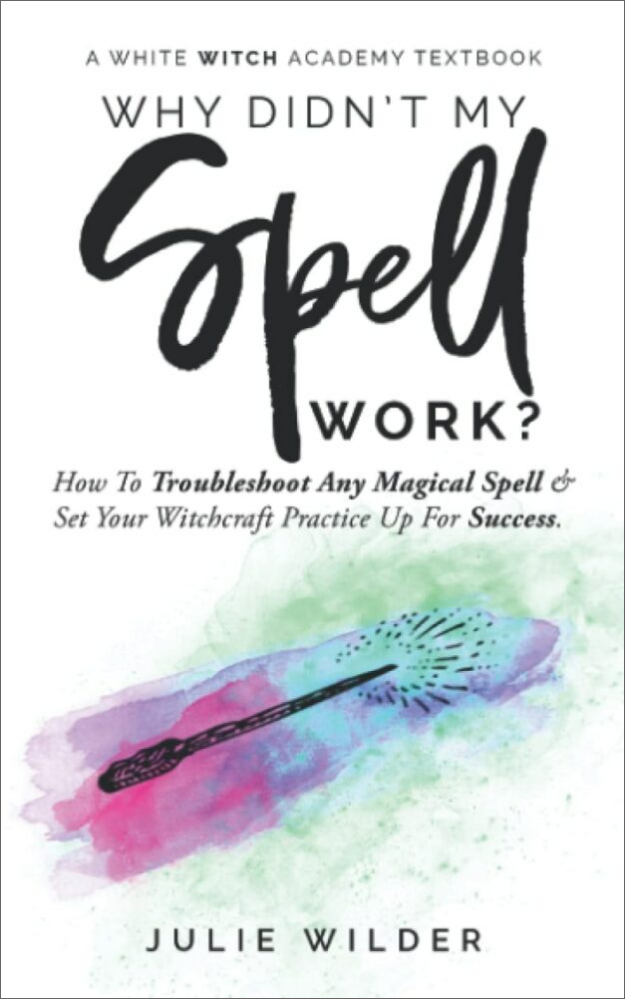Answer this question in one word or a short phrase: What is the theme of the book?

Witchcraft